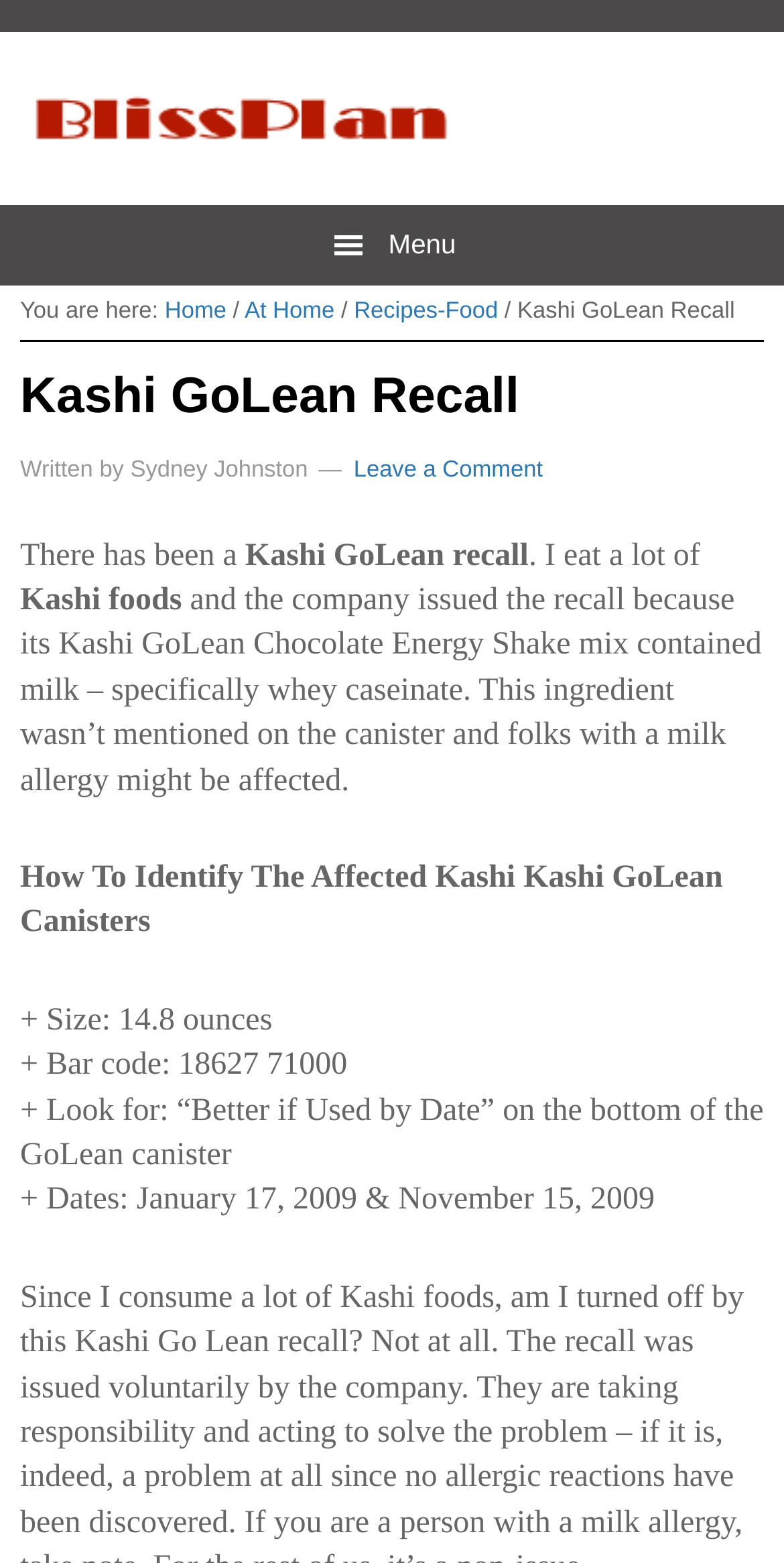What is the date range of the affected Kashi GoLean canisters?
Kindly offer a comprehensive and detailed response to the question.

I found the date range of the affected canisters by looking at the text under 'How To Identify The Affected Kashi Kashi GoLean Canisters' which mentions '+ Dates: January 17, 2009 & November 15, 2009'.